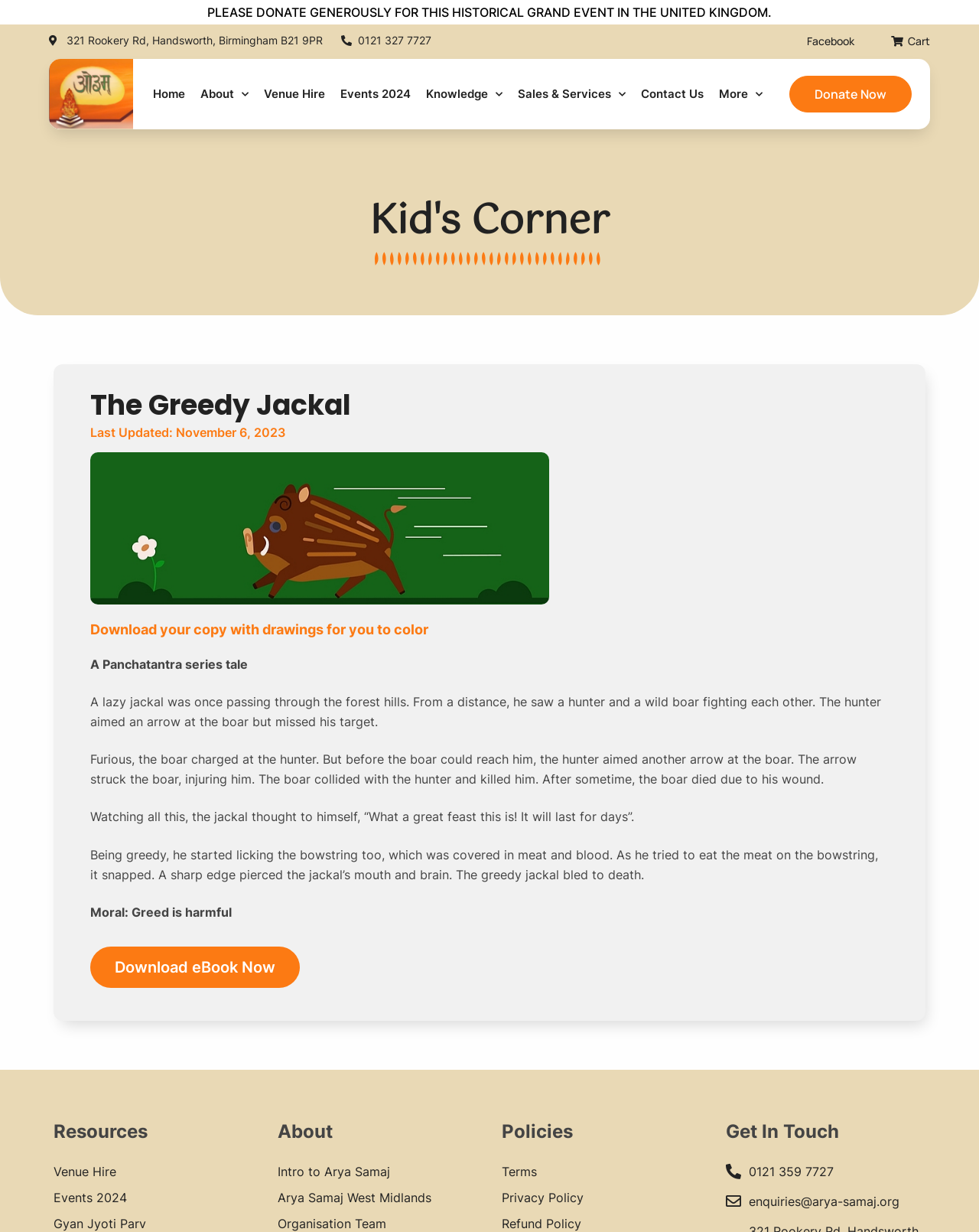What is the link to download the eBook?
Carefully examine the image and provide a detailed answer to the question.

I found the link to download the eBook by looking at the link element with the bounding box coordinates [0.092, 0.768, 0.306, 0.802], which contains the text 'Download eBook Now'.